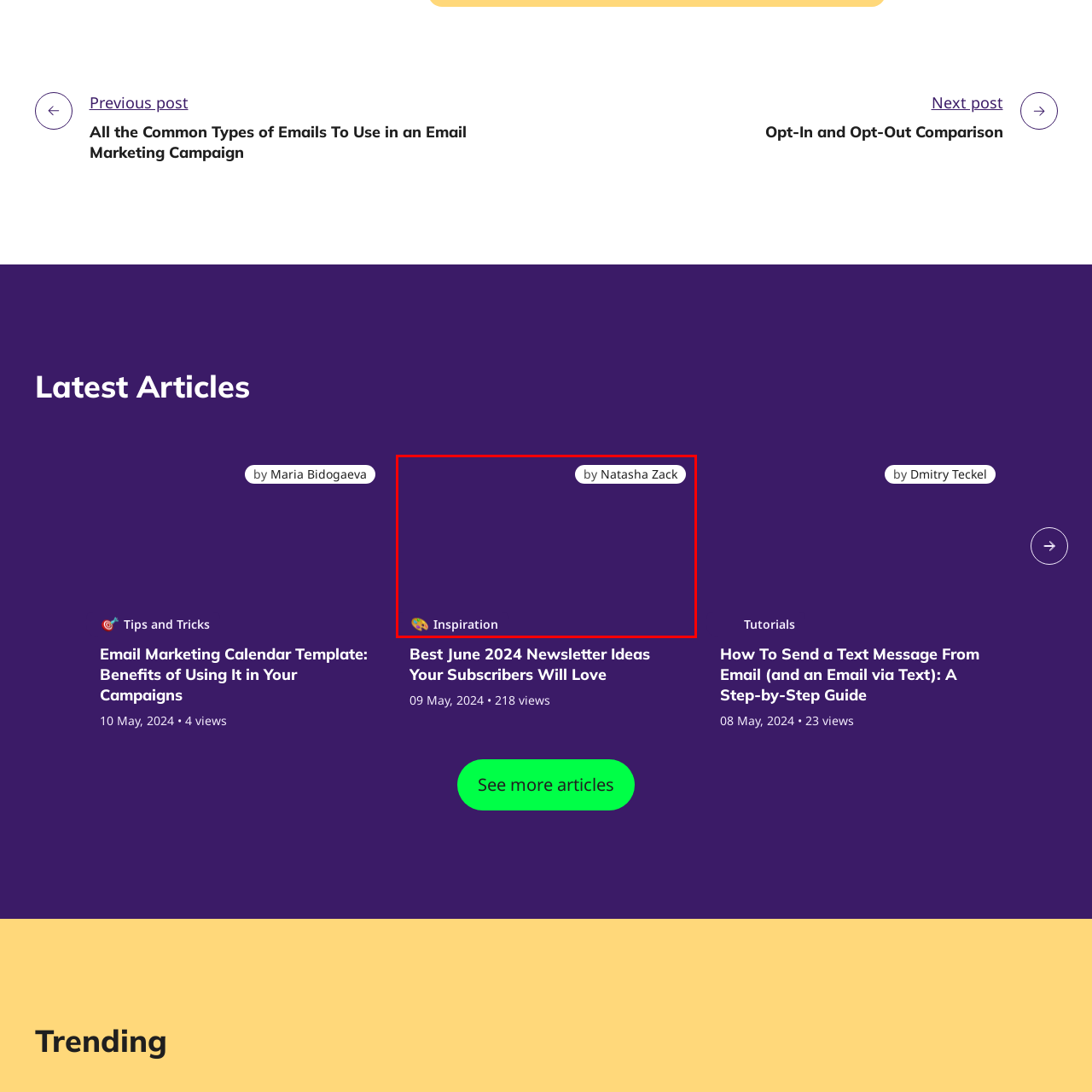Please provide a comprehensive description of the image that is enclosed within the red boundary.

The image features a vibrant purple background, accompanied by an artistic icon resembling a paint palette at the bottom left corner, symbolizing creativity and inspiration. At the top right, there is a text label identifying the author, "by Natasha Zack," signifying that the content is personalized or authored by her. The word "Inspiration" is prominently displayed at the bottom left, inviting viewers to explore ideas or creative concepts. This combination of elements suggests that the image is part of an article or post dedicated to providing inspiring insights or ideas, fitting for a topic such as newsletter design or content creation aimed at engaging readers.